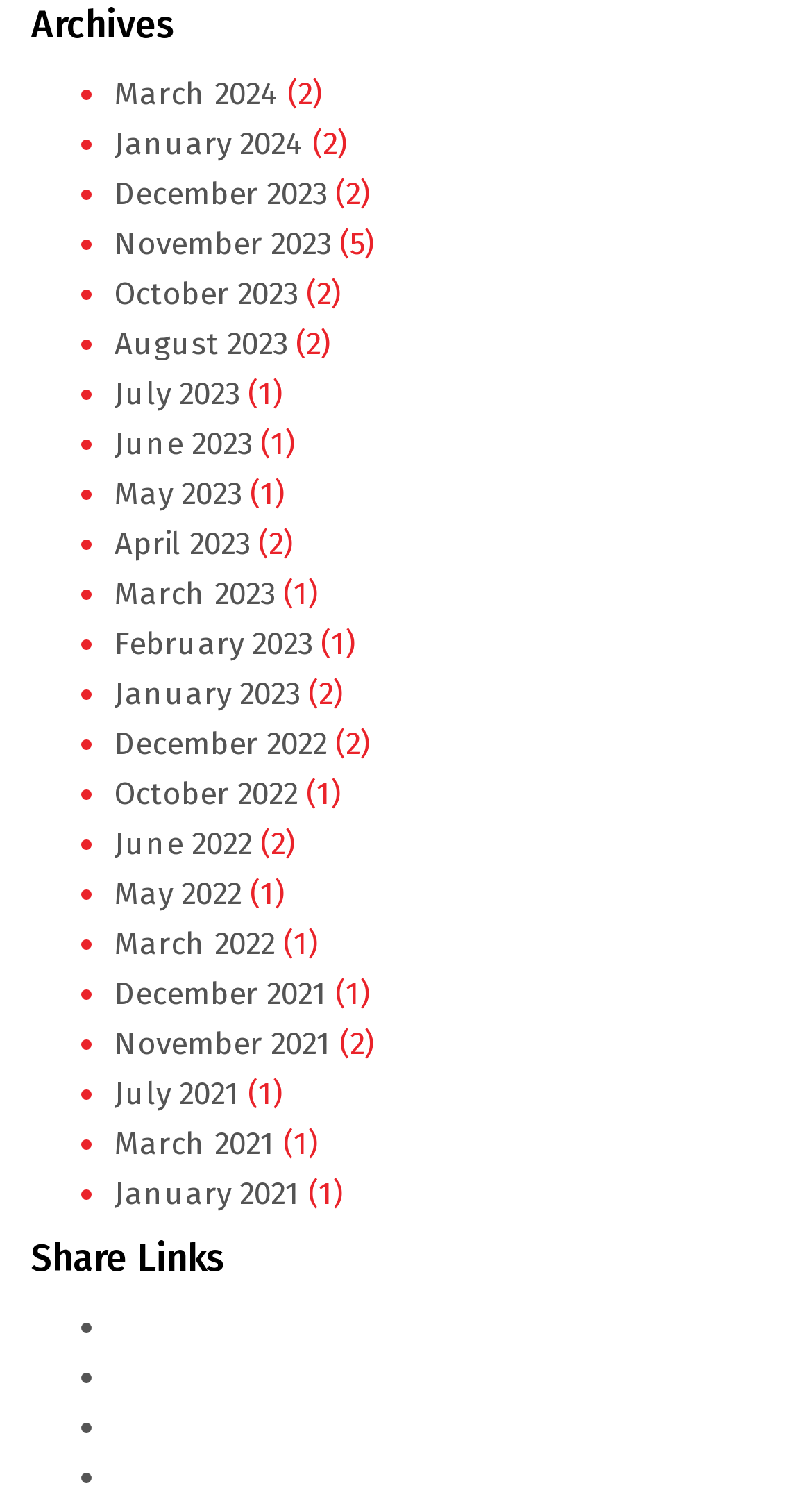Using the description "June 2022", predict the bounding box of the relevant HTML element.

[0.141, 0.554, 0.31, 0.58]